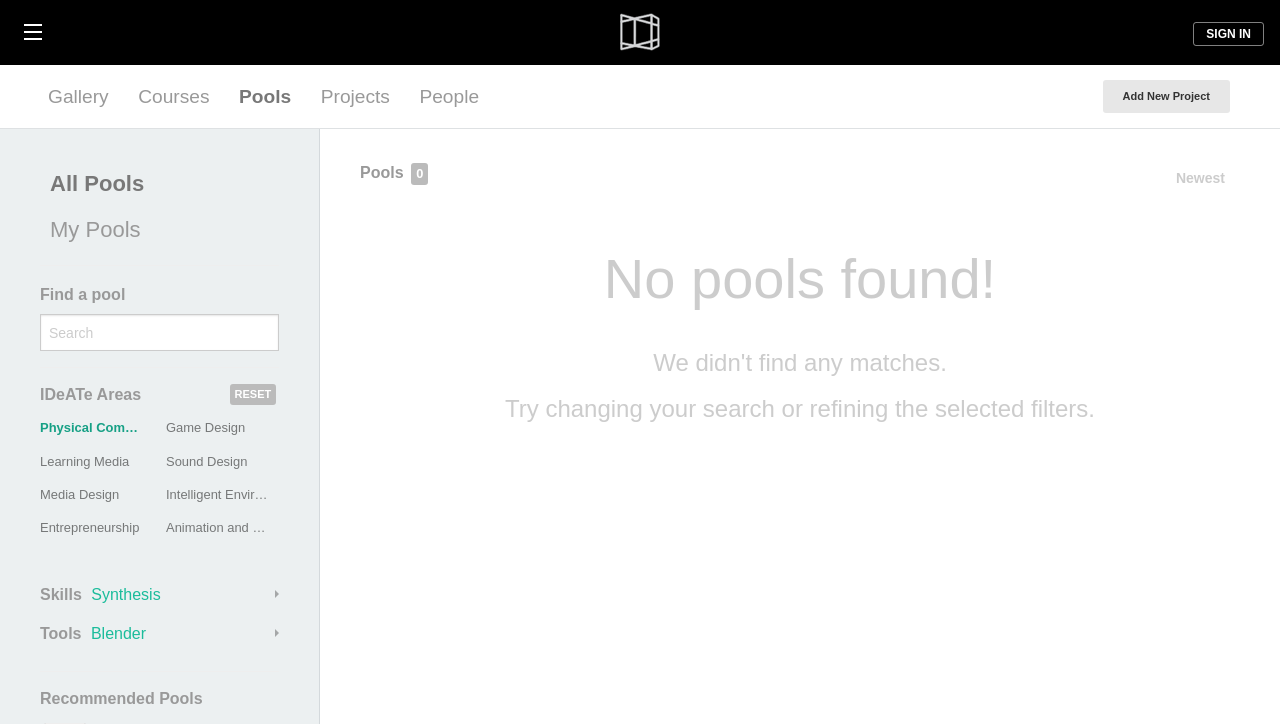Indicate the bounding box coordinates of the clickable region to achieve the following instruction: "Reset search filters."

[0.179, 0.53, 0.216, 0.559]